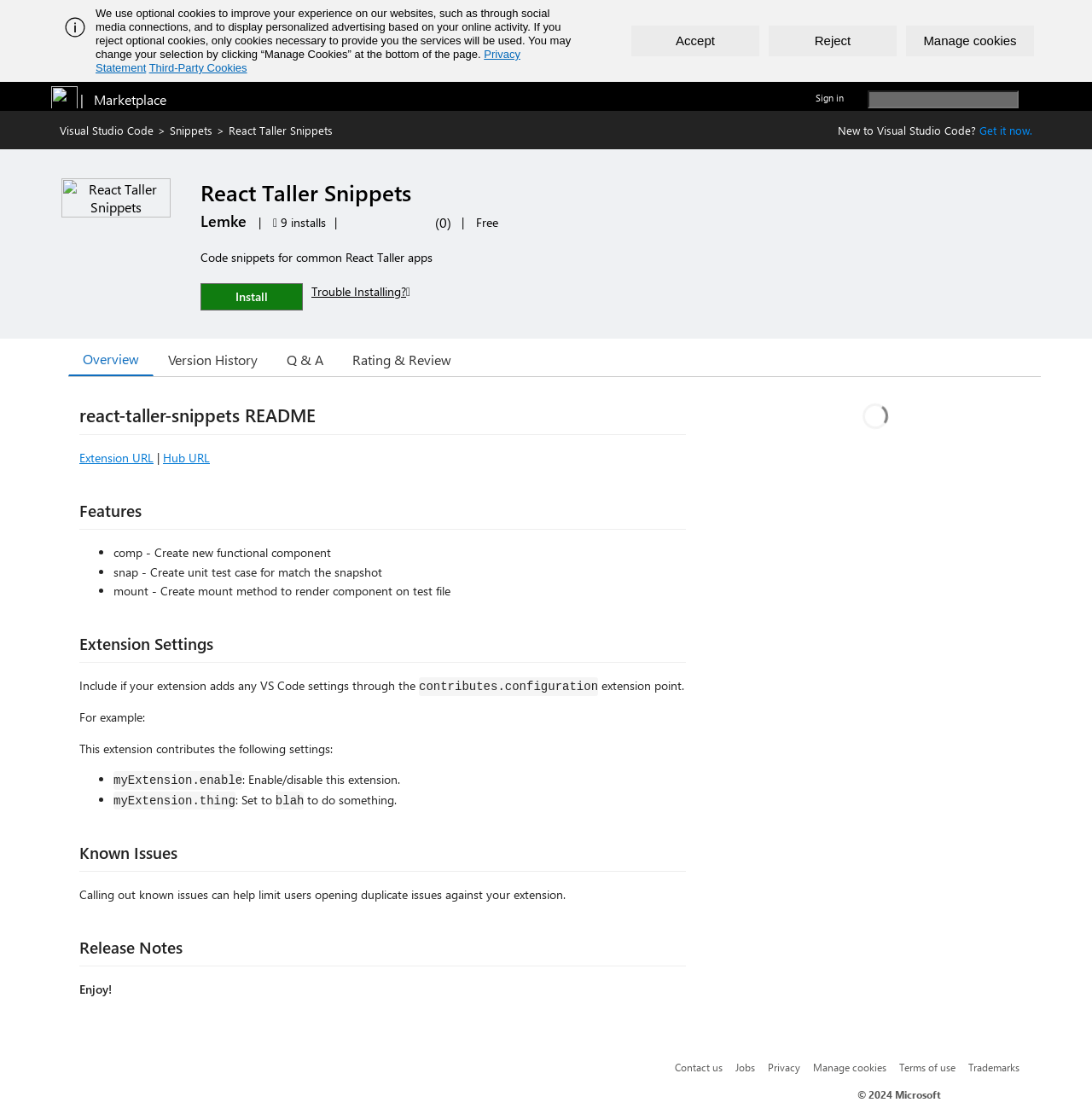Provide a thorough and detailed response to the question by examining the image: 
What is the rating of the extension?

The rating of the extension can be found in the 'Average rating' section, where it is displayed as '0 out of 5'.